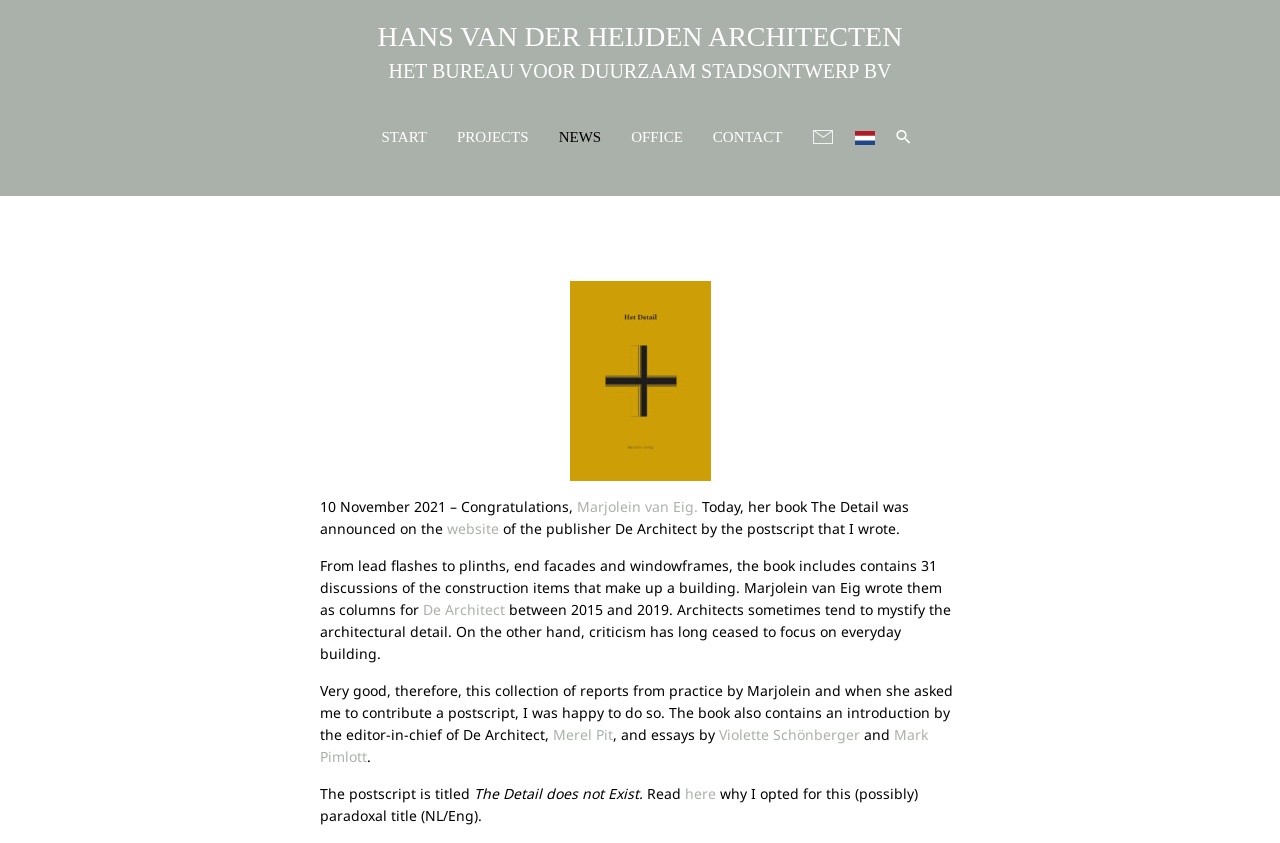How many discussions of construction items are included in the book?
Refer to the screenshot and respond with a concise word or phrase.

31